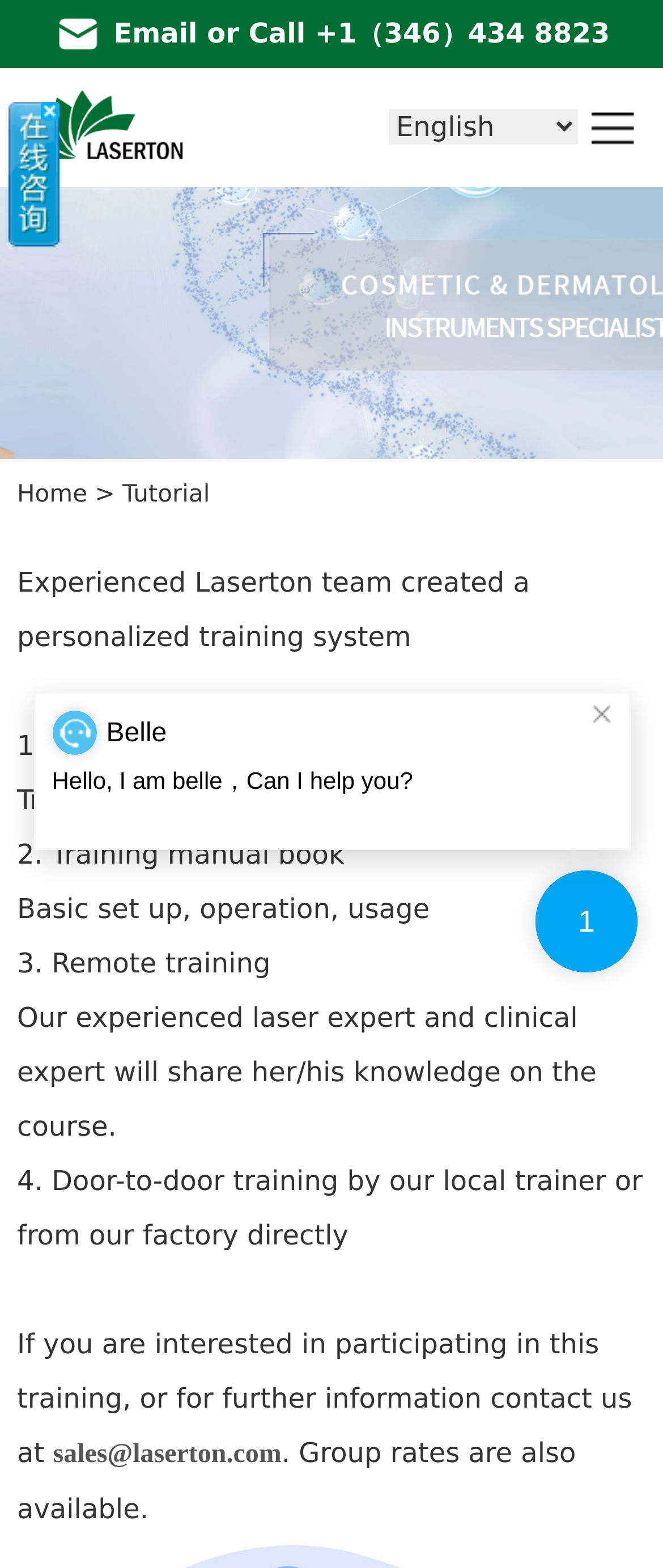What is the phone number for calling? Based on the image, give a response in one word or a short phrase.

+1（346）434 8823